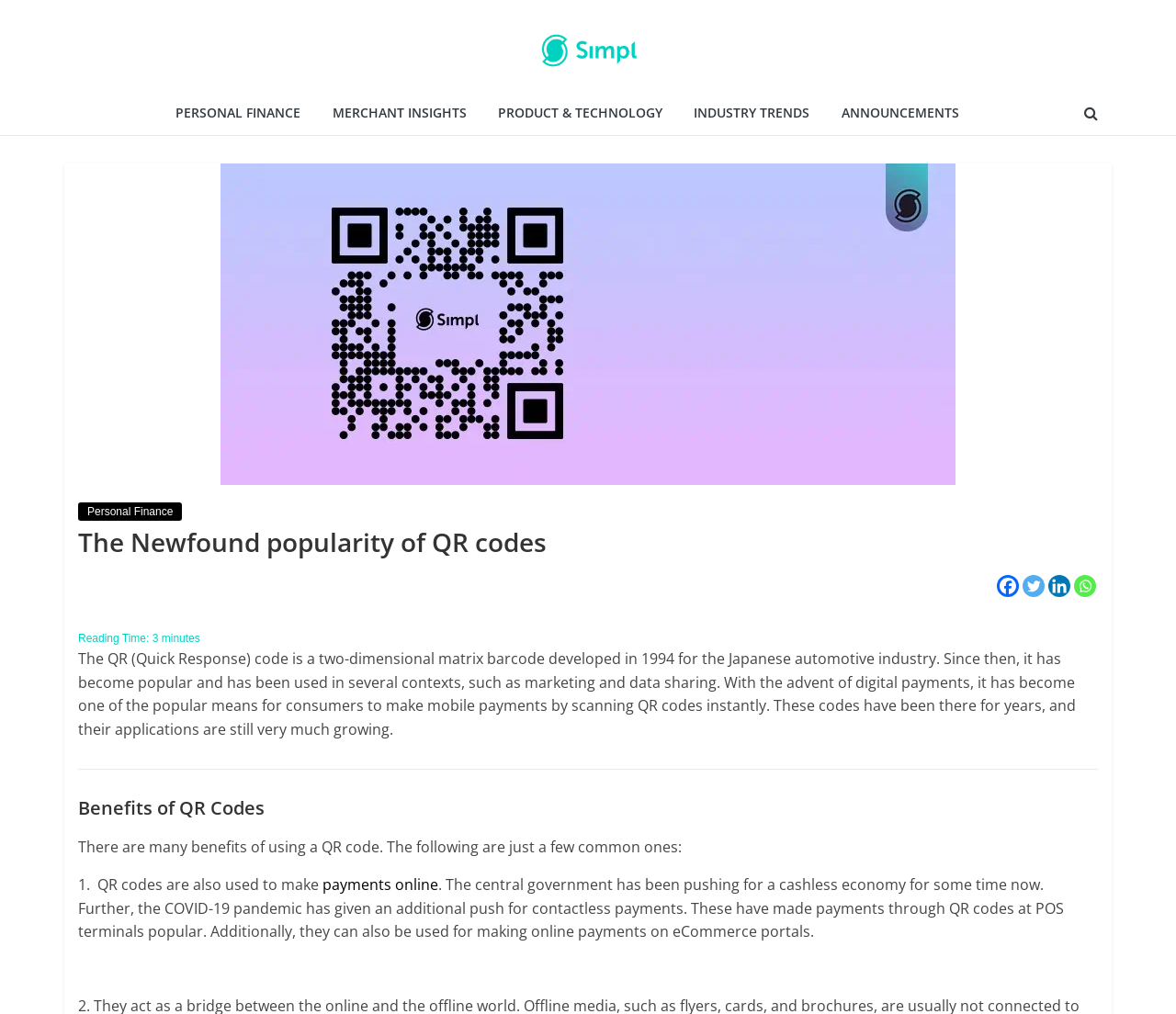What is the purpose of QR codes in digital payments?
Using the details shown in the screenshot, provide a comprehensive answer to the question.

According to the webpage, QR codes have become a popular means for consumers to make mobile payments by scanning QR codes instantly, as stated in the paragraph 'The QR (Quick Response) code is a two-dimensional matrix barcode...'.